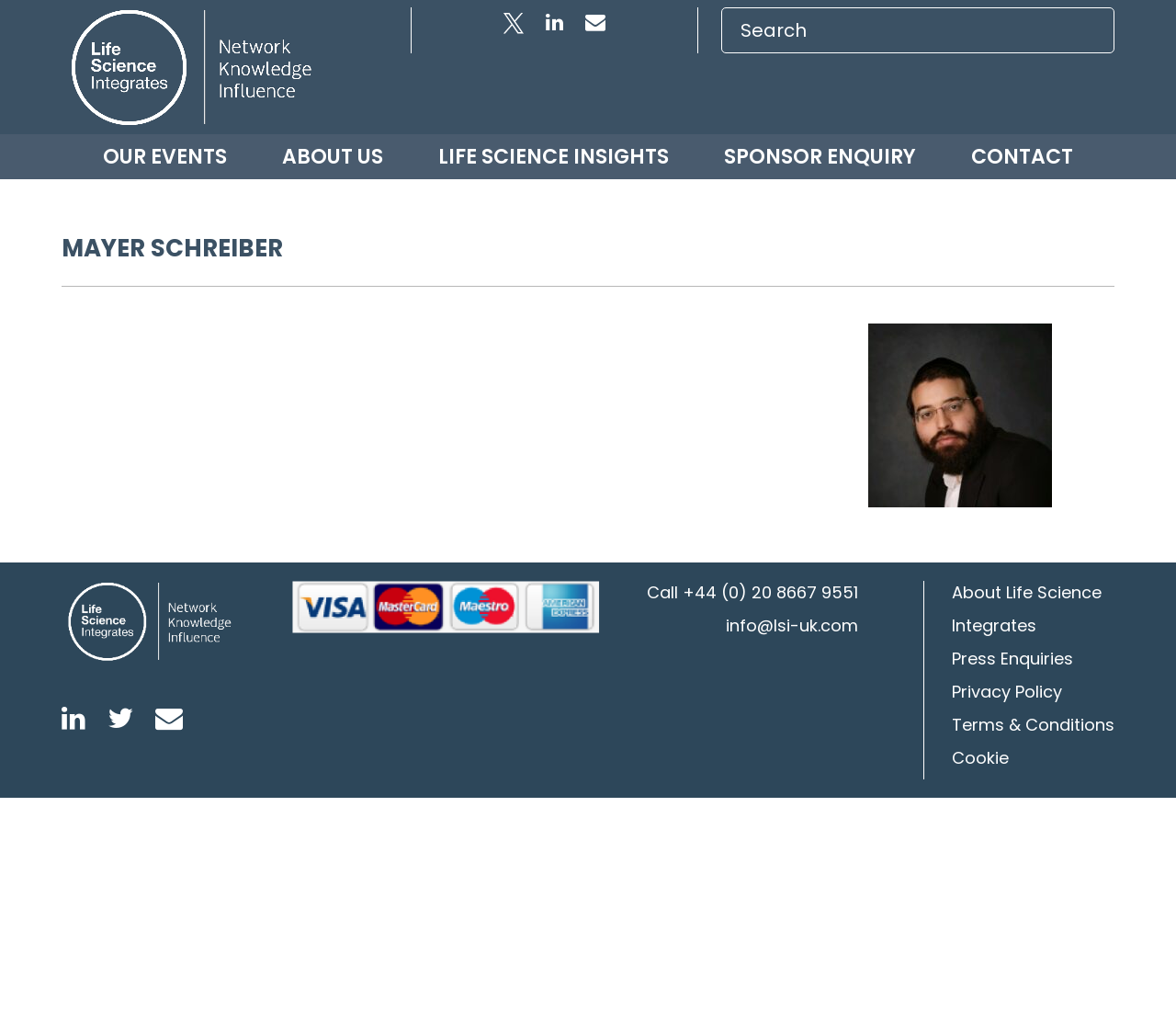Please look at the image and answer the question with a detailed explanation: How many links are in the top navigation menu?

The top navigation menu consists of links 'OUR EVENTS', 'ABOUT US', 'LIFE SCIENCE INSIGHTS', 'SPONSOR ENQUIRY', and 'CONTACT', which are obtained from the link elements with bounding box coordinates [0.087, 0.14, 0.193, 0.17], [0.24, 0.14, 0.326, 0.17], [0.373, 0.14, 0.569, 0.17], [0.616, 0.14, 0.779, 0.17], and [0.826, 0.14, 0.912, 0.17] respectively.